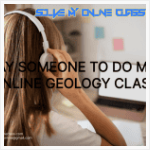Give a meticulous account of what the image depicts.

The image features a student engaged in online learning, wearing headphones and focused on a computer screen. Prominently displayed in bold text are the words, "PAY SOMEONE TO DO MY ONLINE GEOLOGY CLASS," emphasizing a service that offers assistance with academic responsibilities. The backdrop includes a blurred view of a modern workspace, signifying the digital nature of contemporary education. This visual highlights the growing trend of outsourcing academic tasks, particularly in subjects like geology, for students seeking help with their coursework. The overall design captures the essence of navigating online education in today's fast-paced environment.